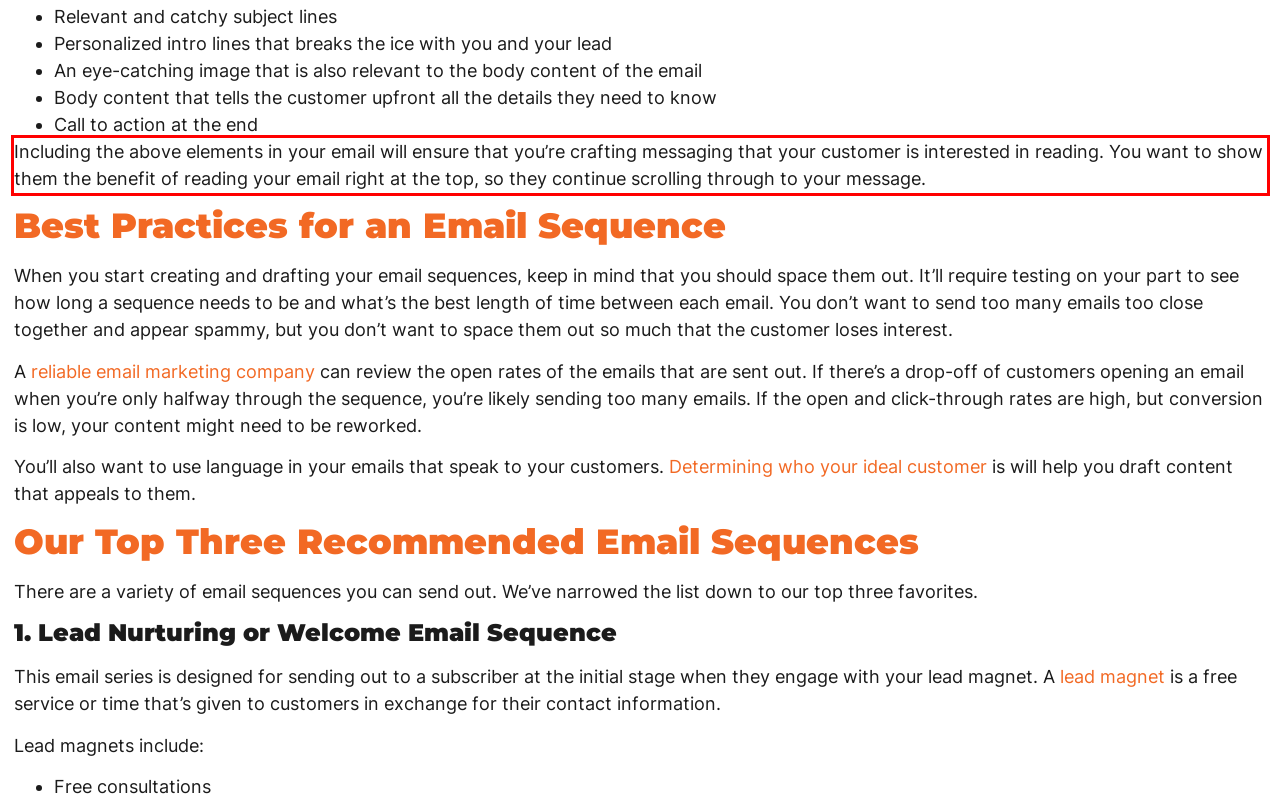You are provided with a screenshot of a webpage containing a red bounding box. Please extract the text enclosed by this red bounding box.

Including the above elements in your email will ensure that you’re crafting messaging that your customer is interested in reading. You want to show them the benefit of reading your email right at the top, so they continue scrolling through to your message.